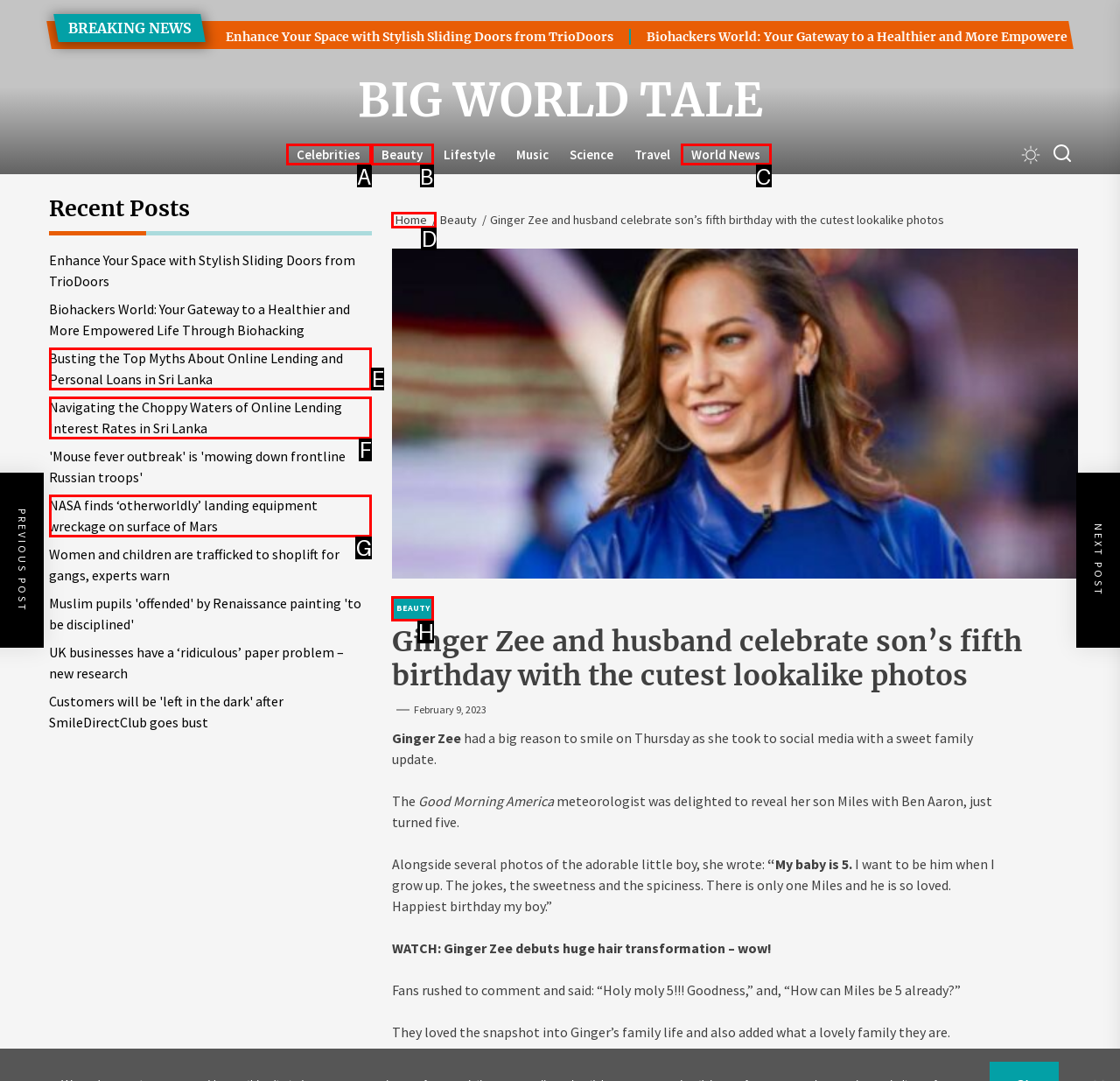From the given choices, determine which HTML element aligns with the description: World News Respond with the letter of the appropriate option.

C